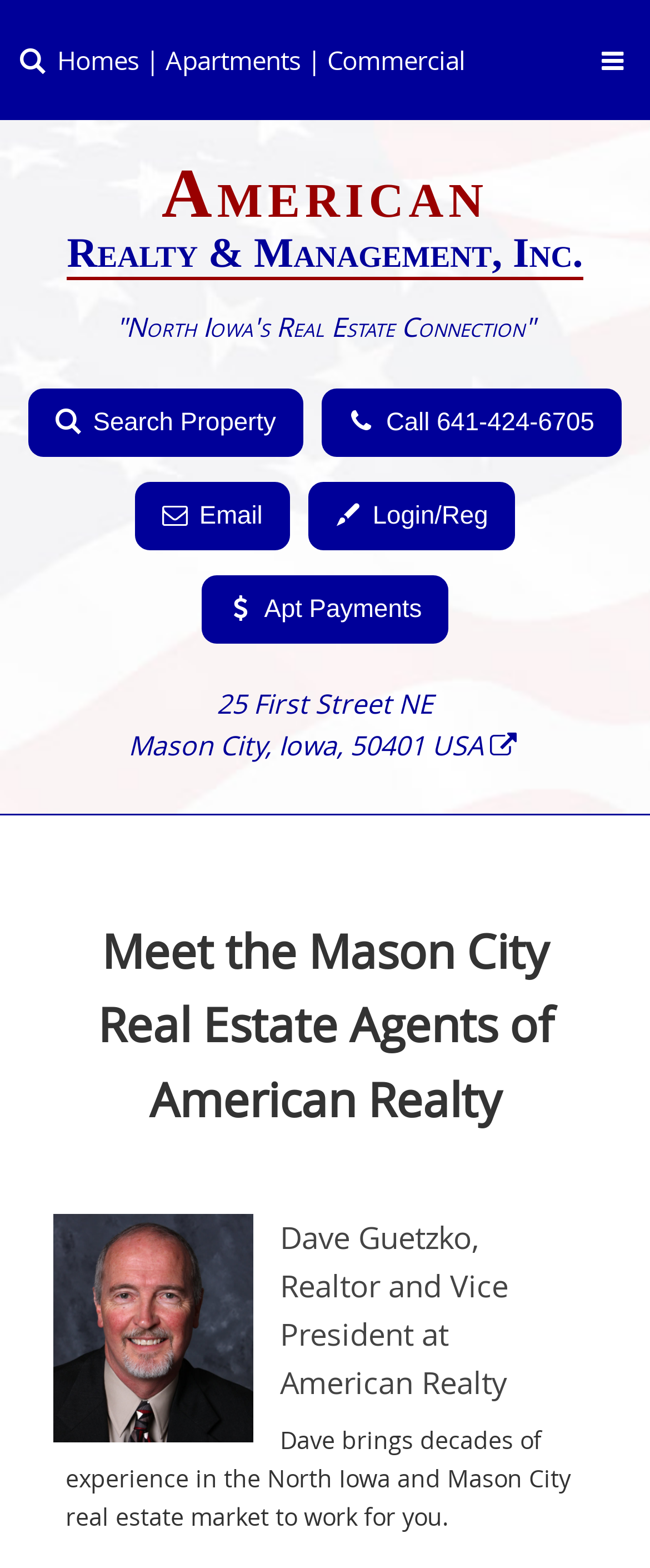Given the description "Login/Register Account", determine the bounding box of the corresponding UI element.

[0.0, 0.594, 0.997, 0.645]